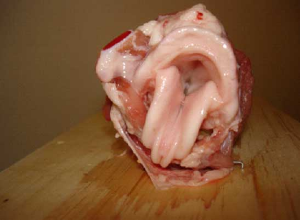Refer to the image and provide an in-depth answer to the question:
What is the trachea providing insight into?

The image showcases the anatomical structure of the swine trachea, which provides insight into the complexities of the airway anatomy, allowing students and clinicians to better understand the airway system.